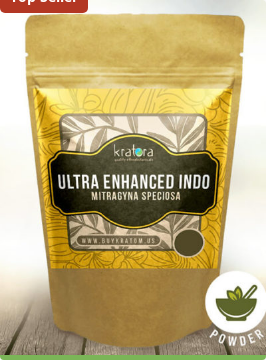Explain the content of the image in detail.

The image features a product package for "Ultra Enhanced Indo Mitragyna Speciosa" kratom, prominently displayed in an appealing brown pouch. The front of the package features a bold black label that highlights the product name, "Ultra Enhanced Indo," along with the botanical name, "Mitragyna Speciosa." A striking design with natural motifs is visible behind the label, emphasizing the organic nature of the product. The label also includes the website, "www.buykratoma.us," encouraging potential customers to learn more or make a purchase.

In the upper corner, a red banner denotes this product as a "Top Seller," indicating its popularity among consumers. The packaging suggests a premium quality, aimed at seasoned kratom enthusiasts seeking enhanced effects. Overall, this image effectively showcases the product's identity and market position, emphasizing its appeal through both design and informational elements.